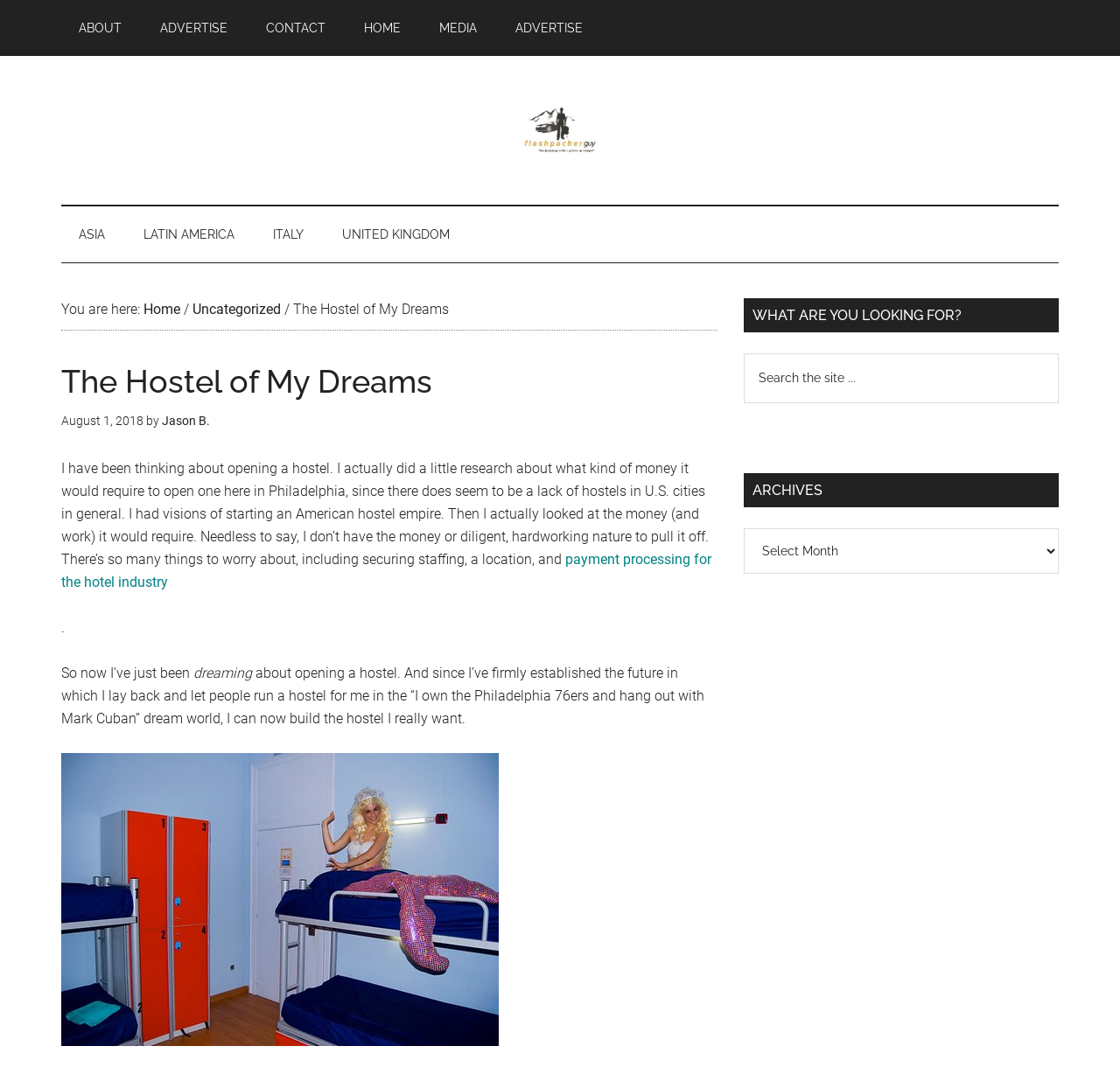Utilize the information from the image to answer the question in detail:
What is the name of the blog?

I determined the answer by looking at the link element with the text 'Flashpacker Guy' which is located at the top of the webpage, indicating it is the name of the blog.